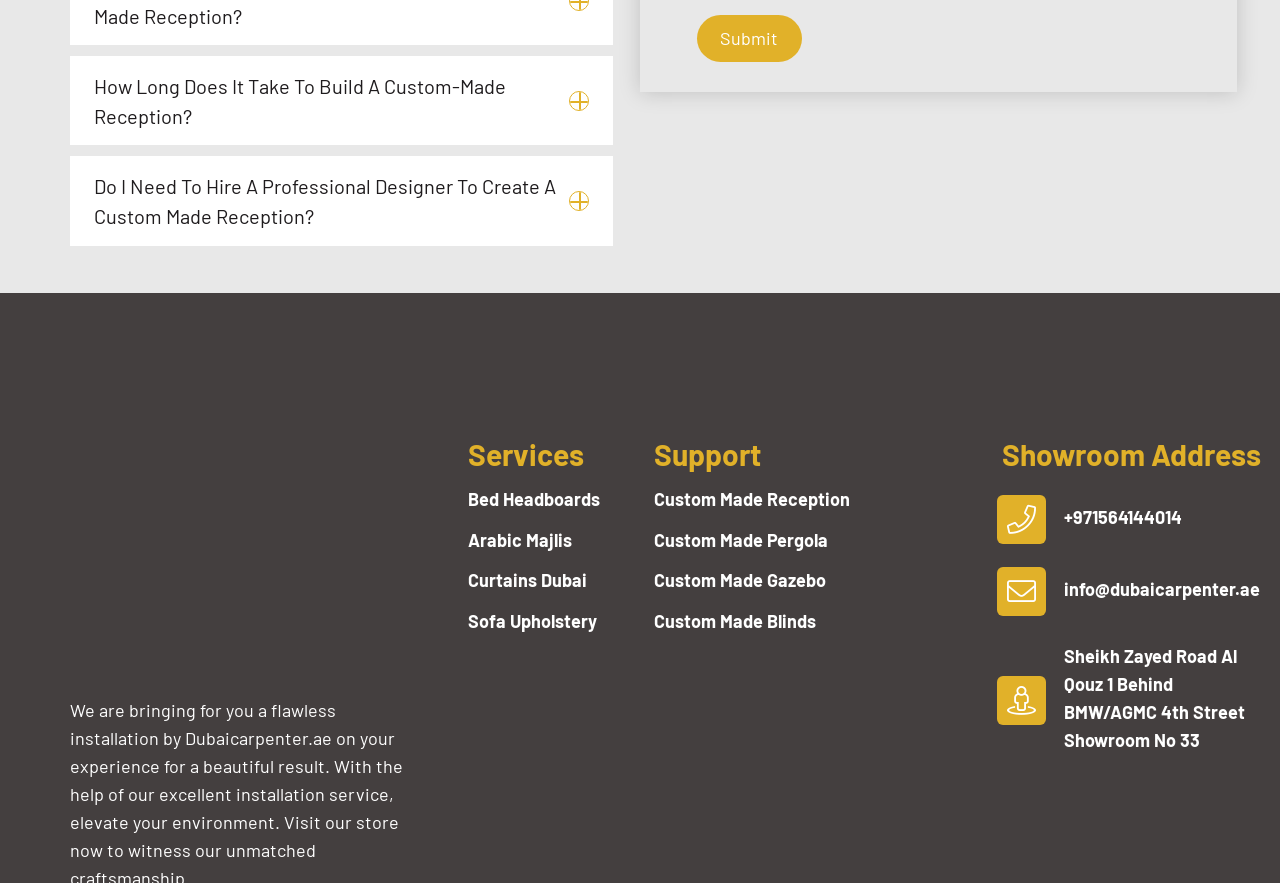Kindly determine the bounding box coordinates for the area that needs to be clicked to execute this instruction: "Click on 'How Long Does It Take To Build A Custom-Made Reception?'".

[0.055, 0.065, 0.479, 0.165]